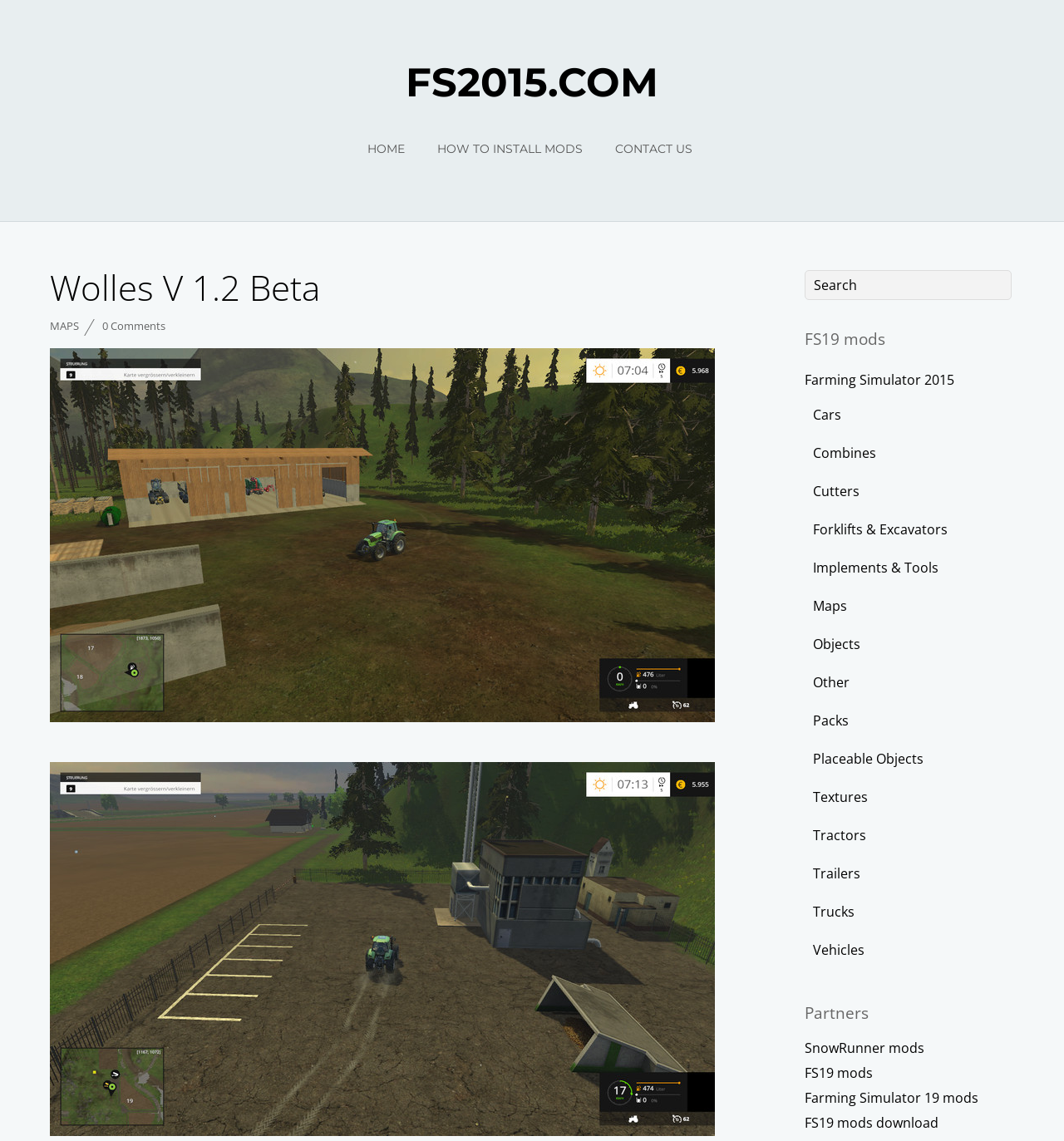What is the name of the map being discussed?
Please provide a single word or phrase answer based on the image.

Wolles FS11 Map